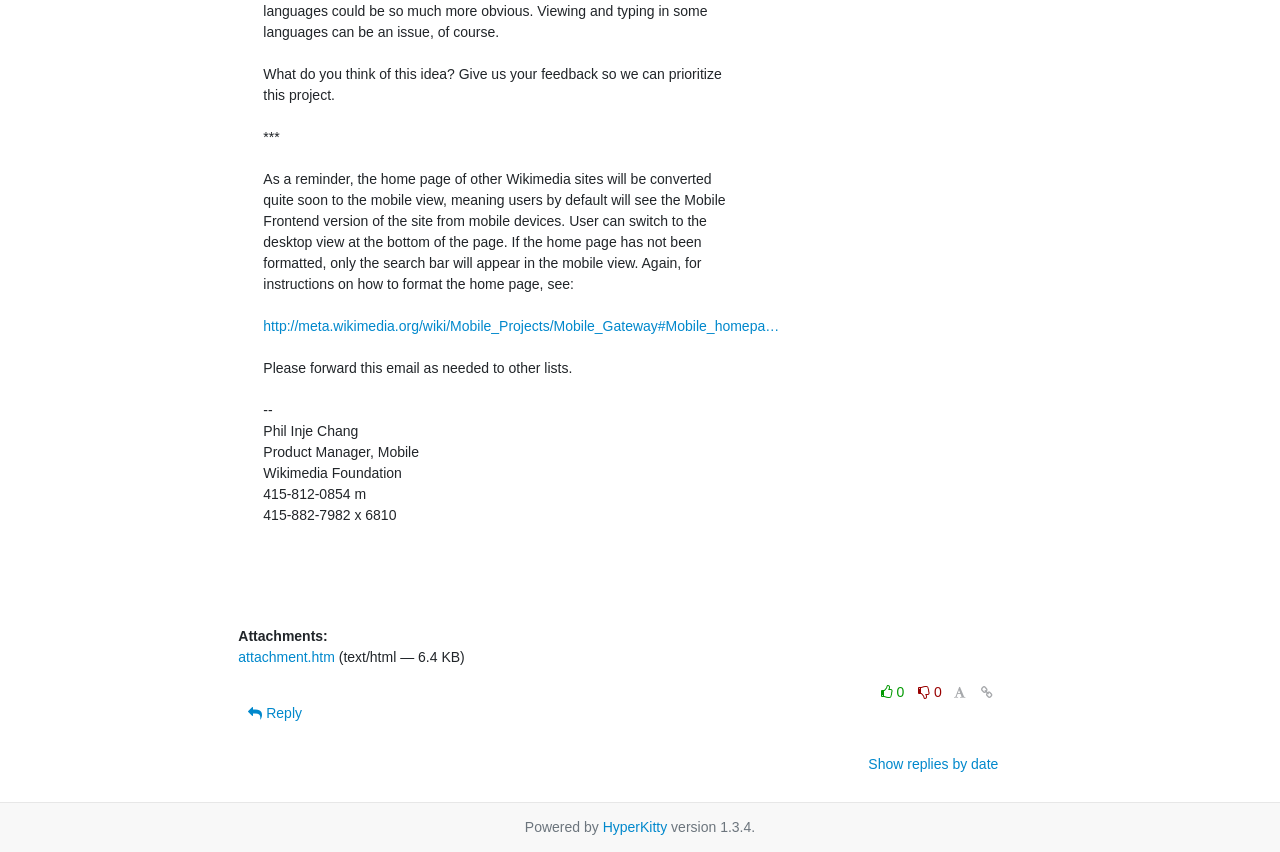Identify the bounding box of the UI element described as follows: "HyperKitty". Provide the coordinates as four float numbers in the range of 0 to 1 [left, top, right, bottom].

[0.471, 0.961, 0.521, 0.98]